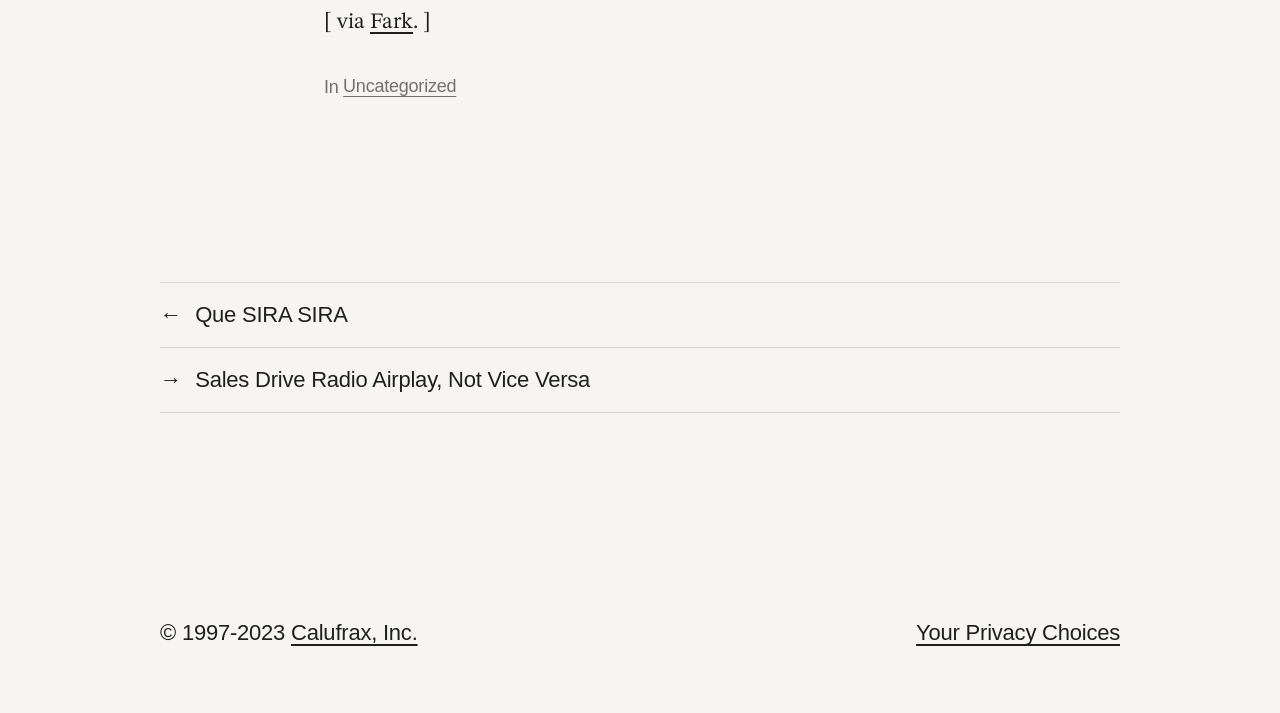Using the provided element description: "Fark", determine the bounding box coordinates of the corresponding UI element in the screenshot.

[0.289, 0.015, 0.323, 0.046]